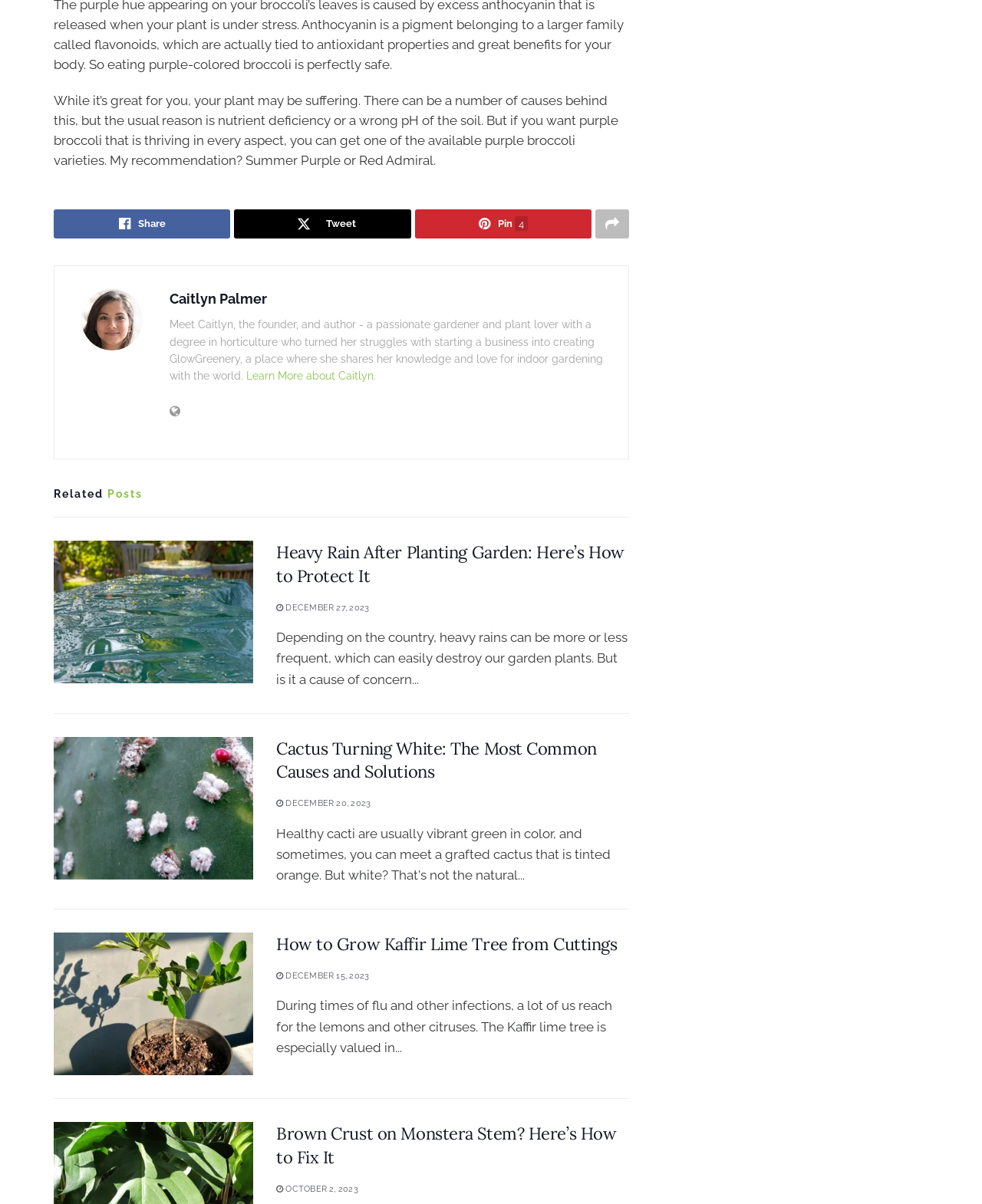How many related posts are there?
From the image, respond using a single word or phrase.

4